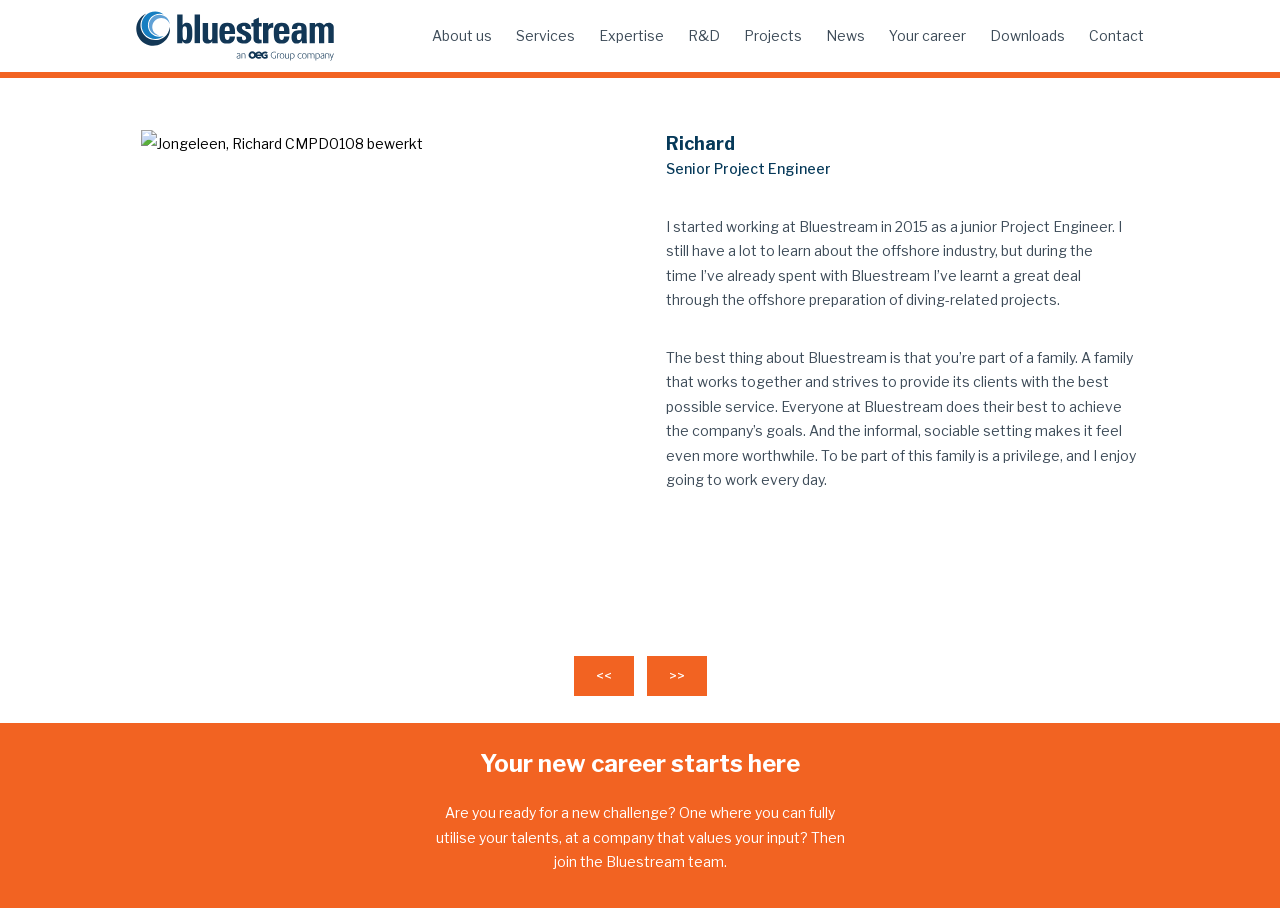Determine the bounding box coordinates of the section to be clicked to follow the instruction: "View Richard's profile". The coordinates should be given as four float numbers between 0 and 1, formatted as [left, top, right, bottom].

[0.52, 0.143, 0.89, 0.173]